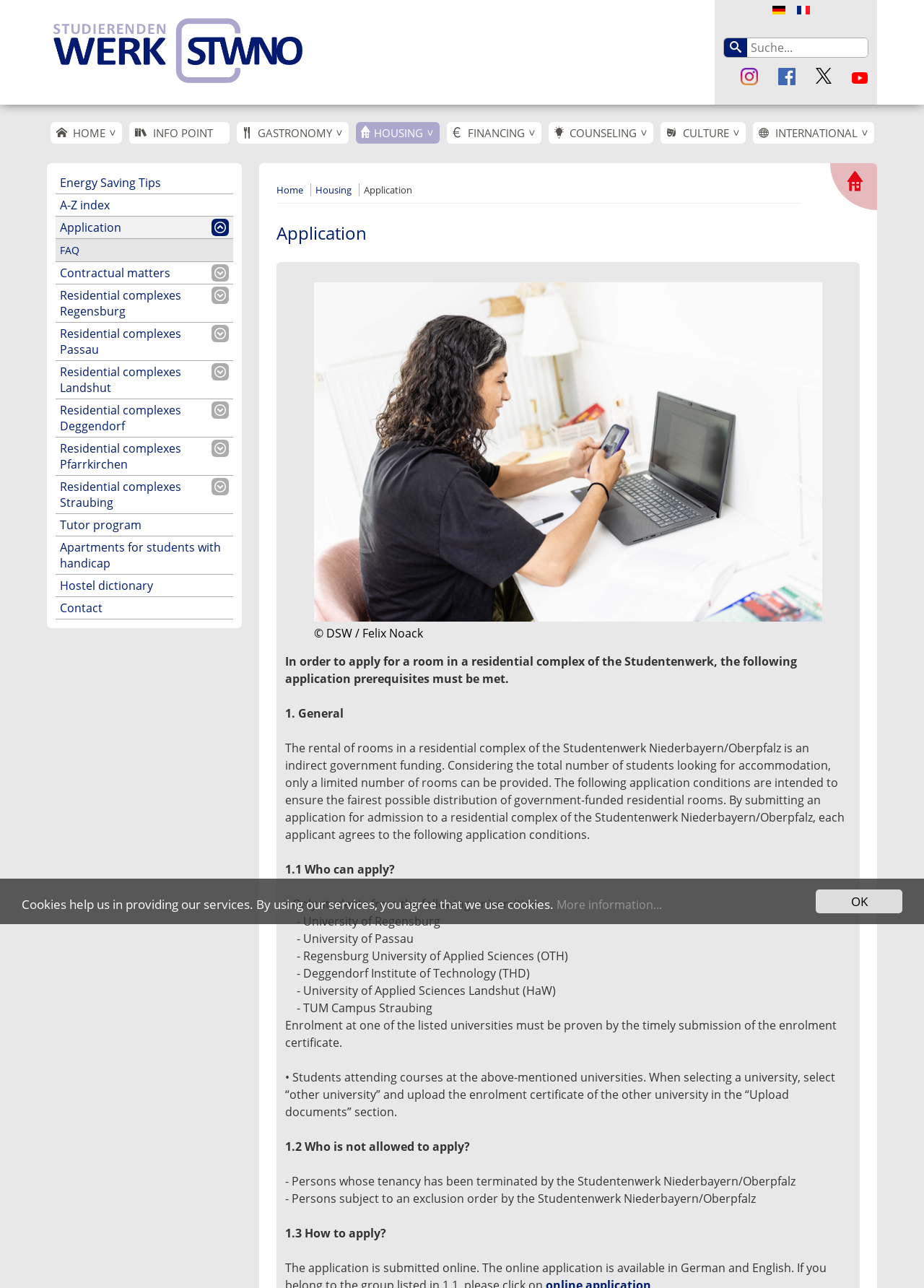Can you provide the bounding box coordinates for the element that should be clicked to implement the instruction: "Search for something"?

[0.784, 0.03, 0.939, 0.044]